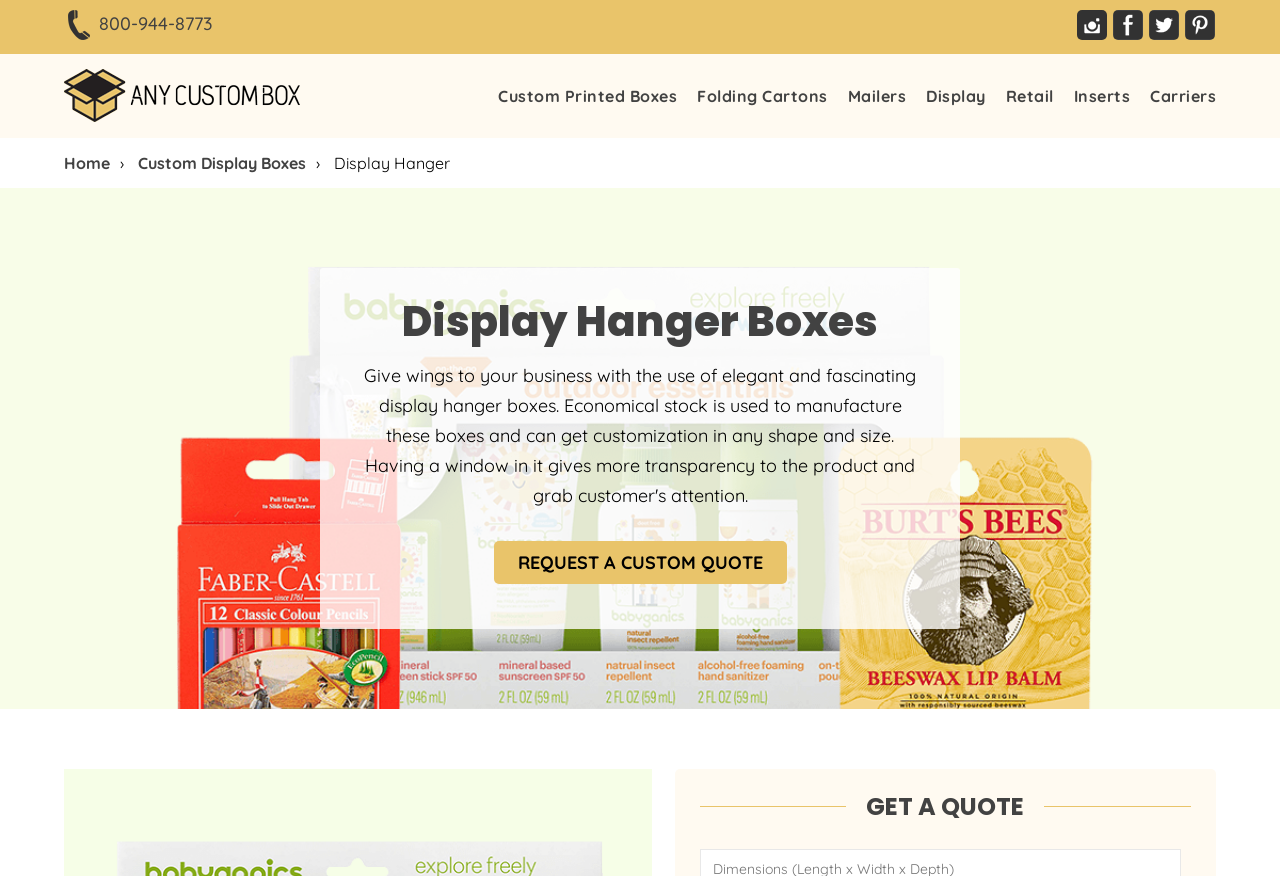Find the bounding box coordinates of the clickable area required to complete the following action: "Click on Custom Printed Boxes".

[0.373, 0.075, 0.529, 0.144]